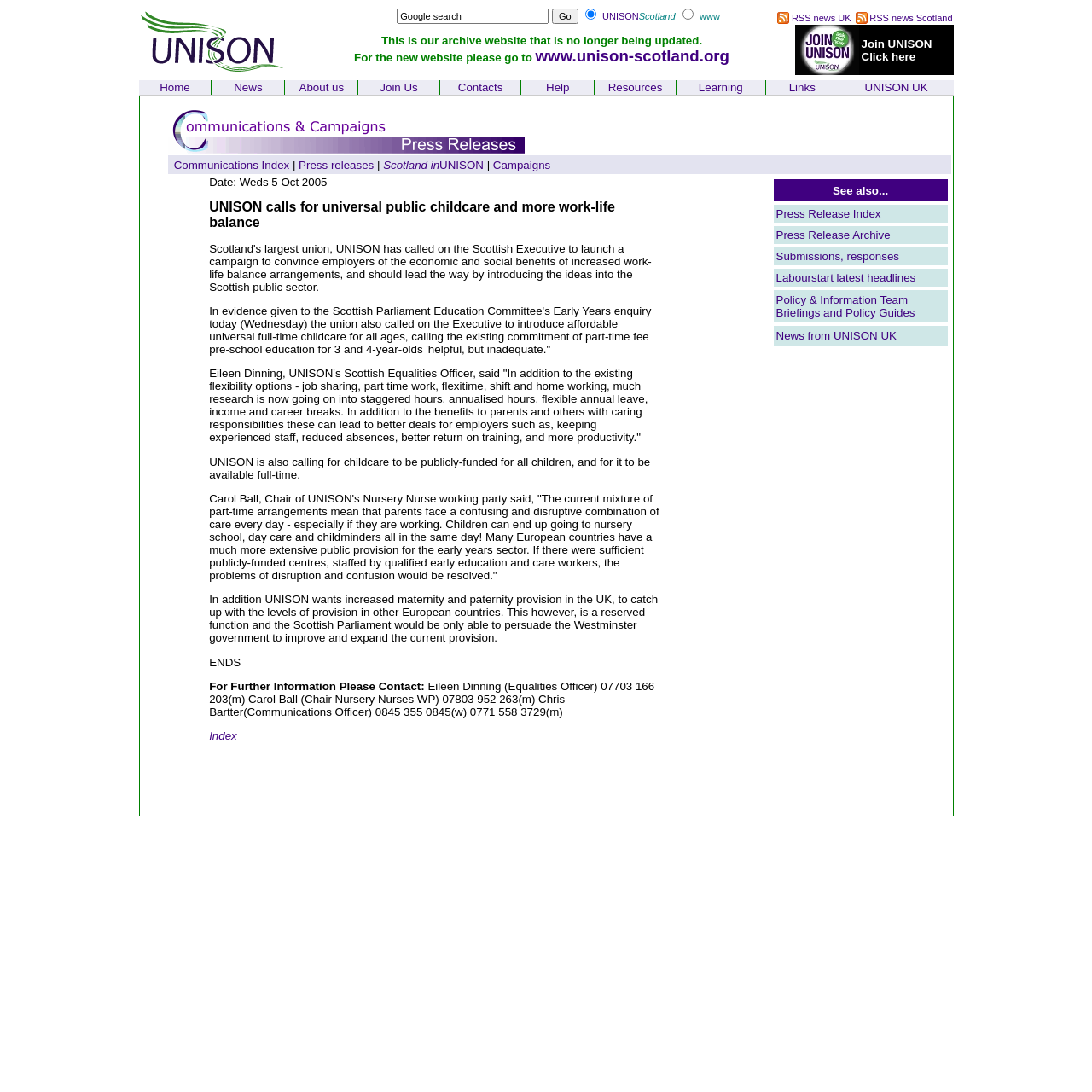Using the format (top-left x, top-left y, bottom-right x, bottom-right y), provide the bounding box coordinates for the described UI element. All values should be floating point numbers between 0 and 1: parent_node: UNISONScotland www name="sa" value="Go"

[0.505, 0.008, 0.529, 0.022]